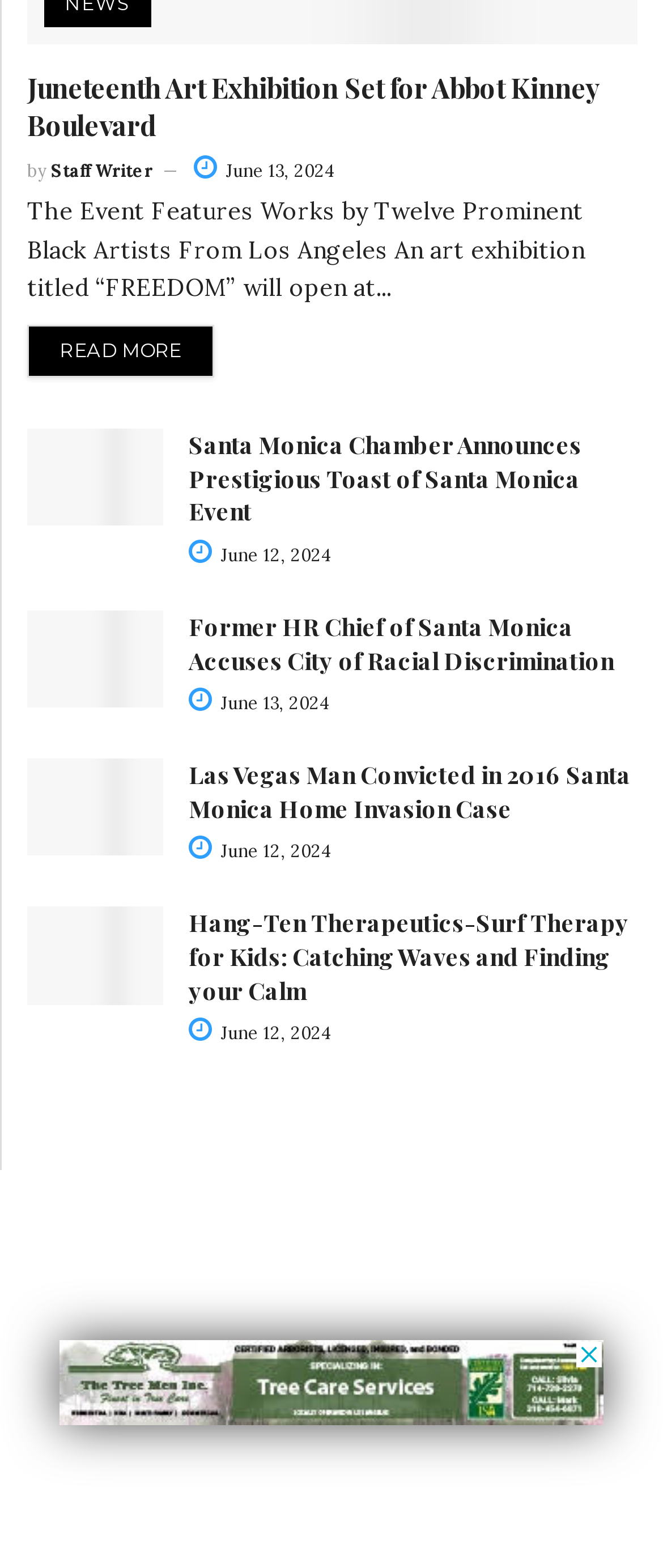Indicate the bounding box coordinates of the clickable region to achieve the following instruction: "View the Santa Monica Chamber event article."

[0.041, 0.274, 0.246, 0.336]